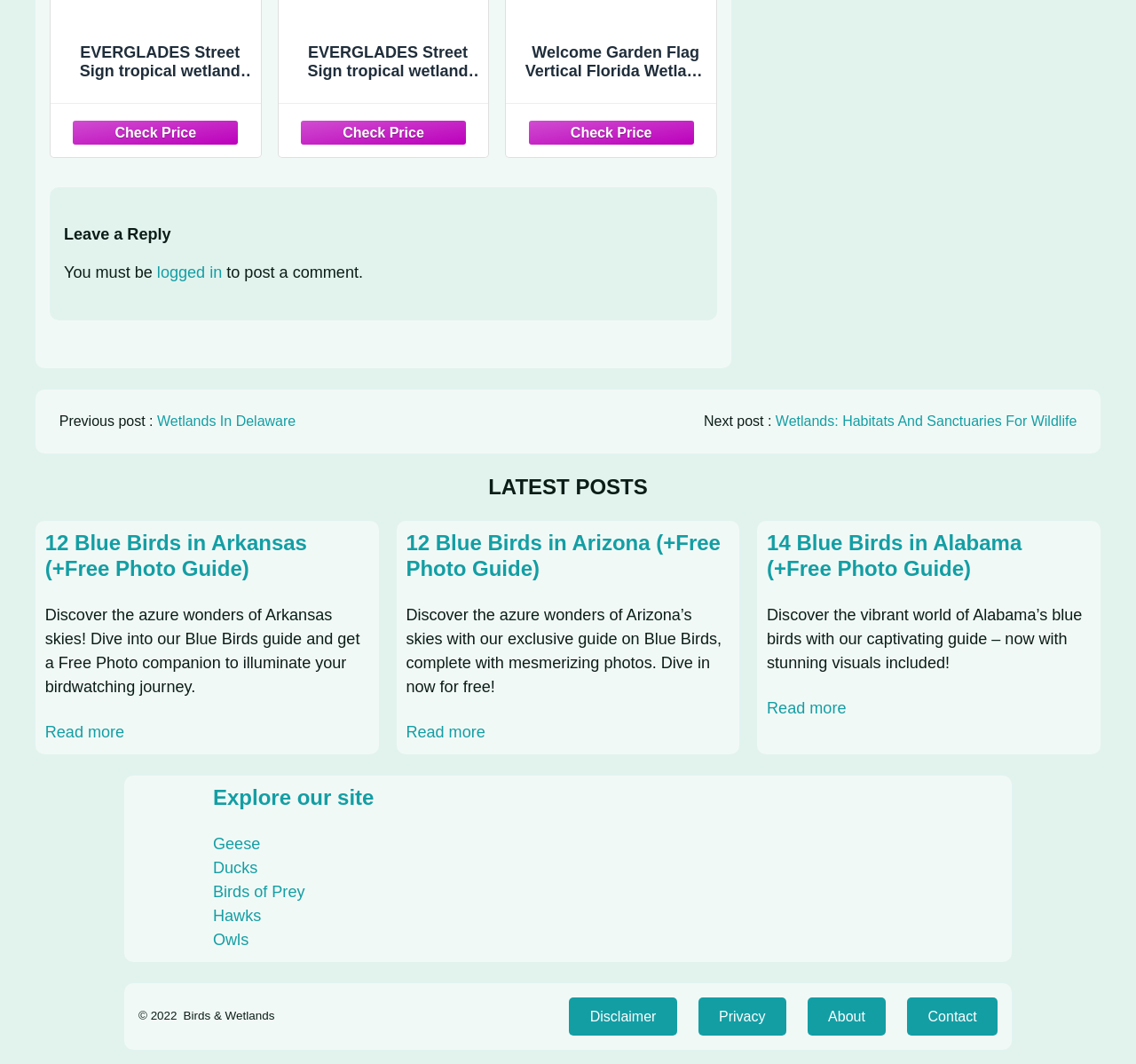Please locate the bounding box coordinates of the element that should be clicked to achieve the given instruction: "Click the link 'TMS VCL UI Pack'".

None